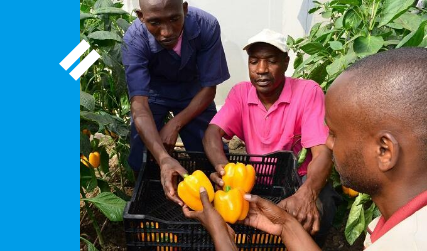Please provide a comprehensive response to the question below by analyzing the image: 
What is the men surrounded by?

The question inquires about the environment surrounding the men in the image. According to the caption, the men are surrounded by lush greenery, which provides a rich context of a thriving farm environment.